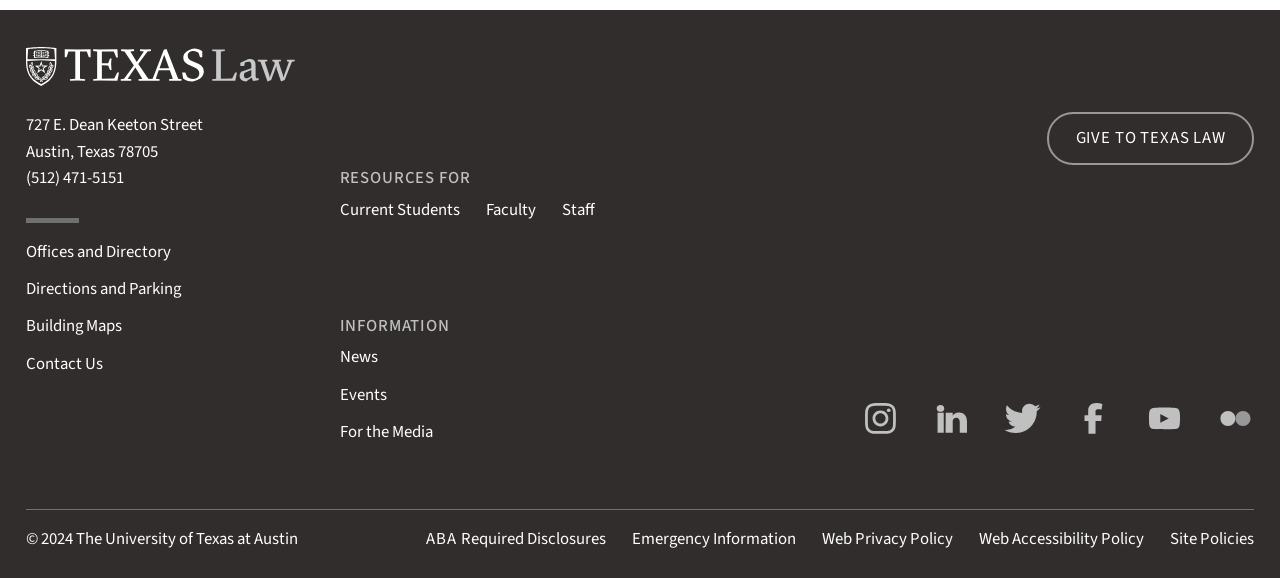Please identify the bounding box coordinates of the element I need to click to follow this instruction: "Visit the HOME page".

None